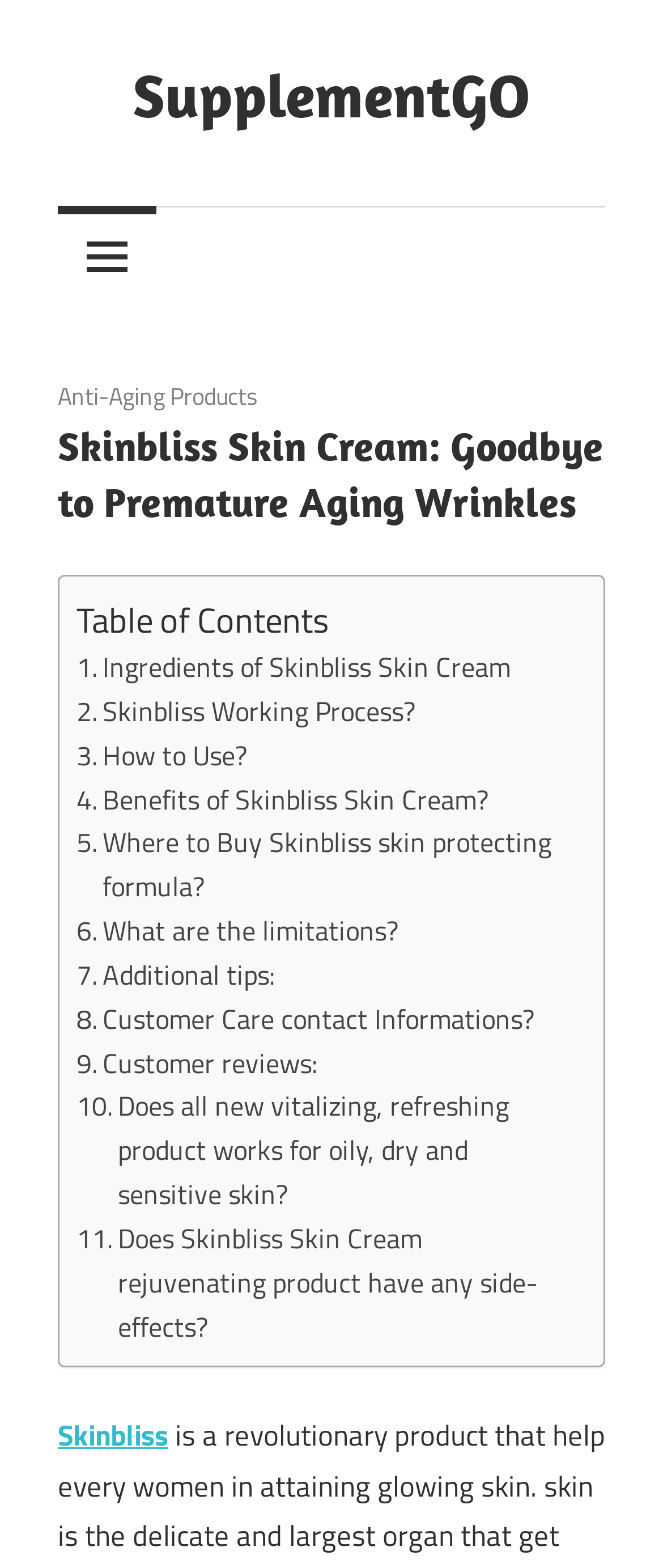Locate the bounding box coordinates for the element described below: "Ingredients of Skinbliss Skin Cream". The coordinates must be four float values between 0 and 1, formatted as [left, top, right, bottom].

[0.115, 0.412, 0.77, 0.44]